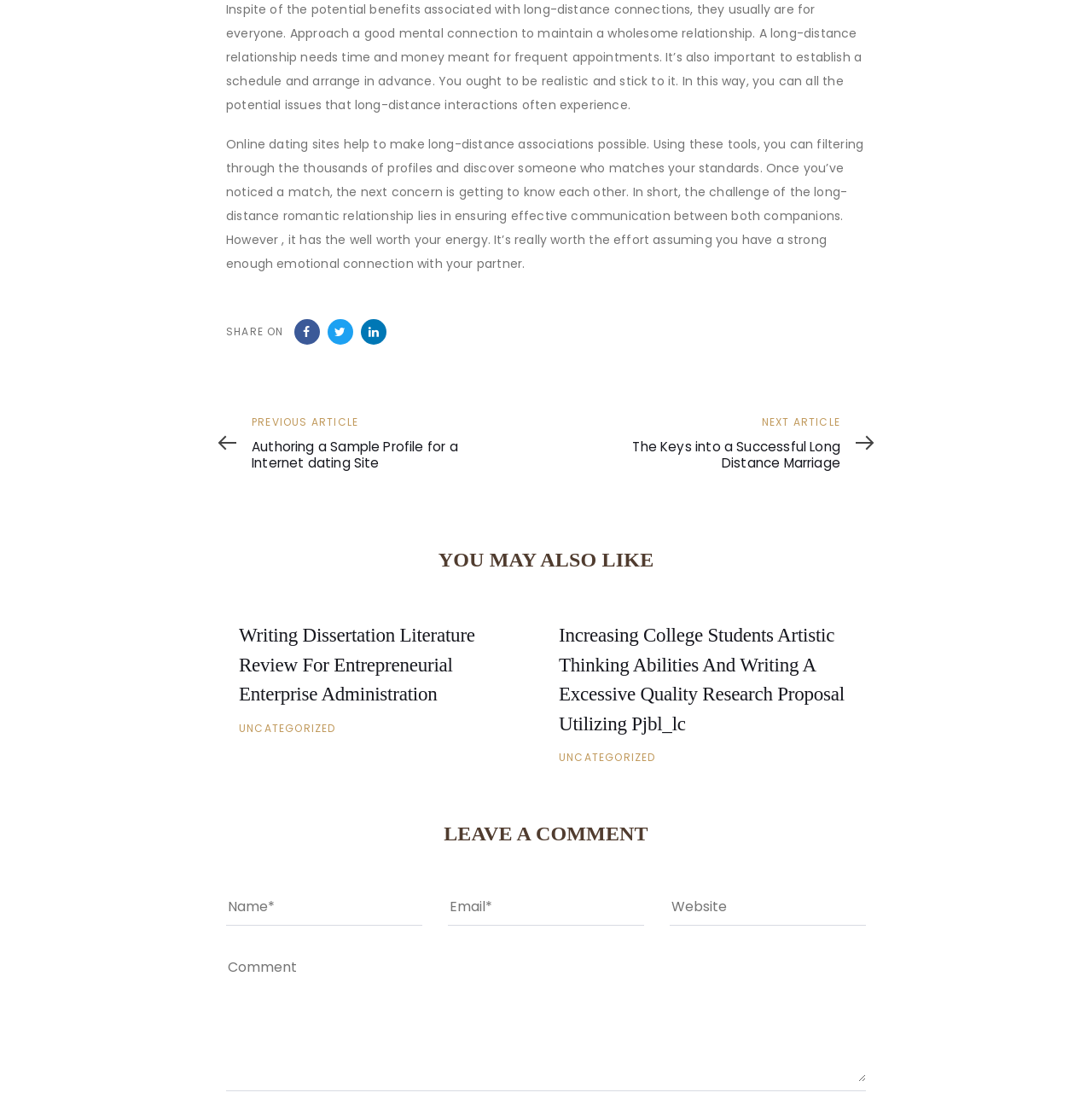Please look at the image and answer the question with a detailed explanation: How can long-distance relationships be made possible?

According to the text content of the webpage, specifically the StaticText element with ID 115, online dating sites can help make long-distance relationships possible by allowing individuals to filter through profiles and discover someone who matches their standards.